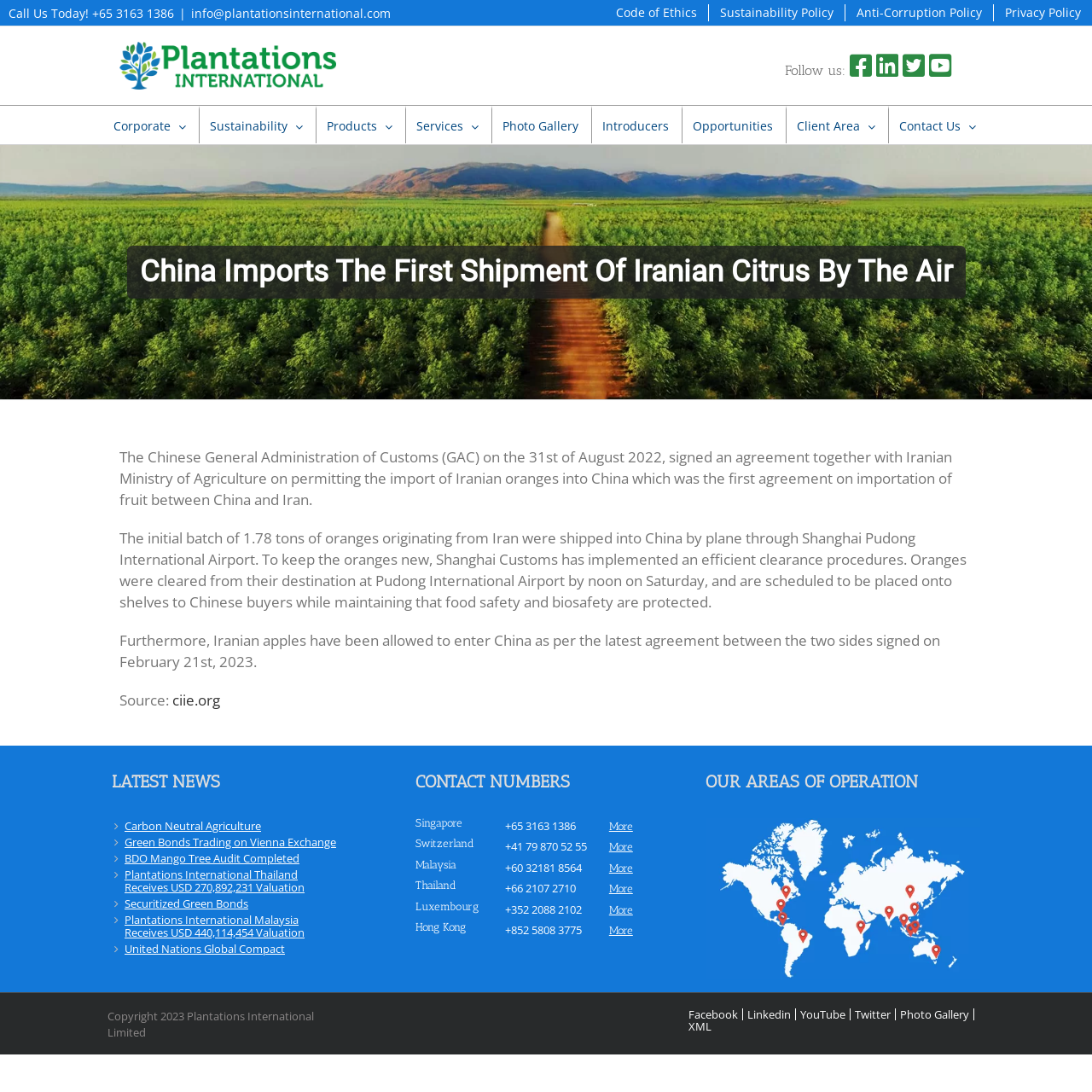Please reply to the following question using a single word or phrase: 
What is the topic of the article?

China imports Iranian citrus